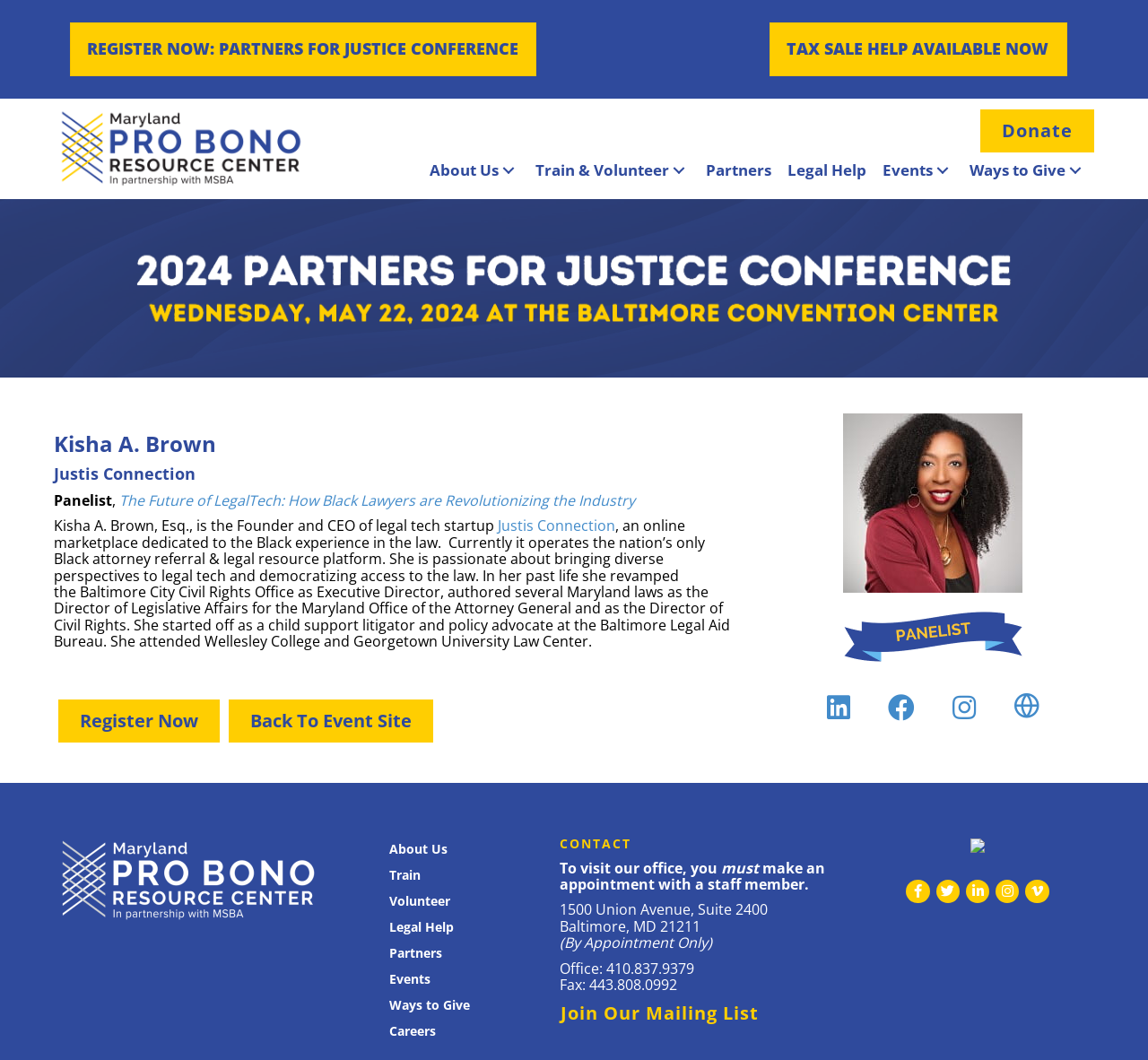Please indicate the bounding box coordinates for the clickable area to complete the following task: "Click the 'REGISTER NOW: PARTNERS FOR JUSTICE CONFERENCE' link". The coordinates should be specified as four float numbers between 0 and 1, i.e., [left, top, right, bottom].

[0.061, 0.021, 0.467, 0.072]